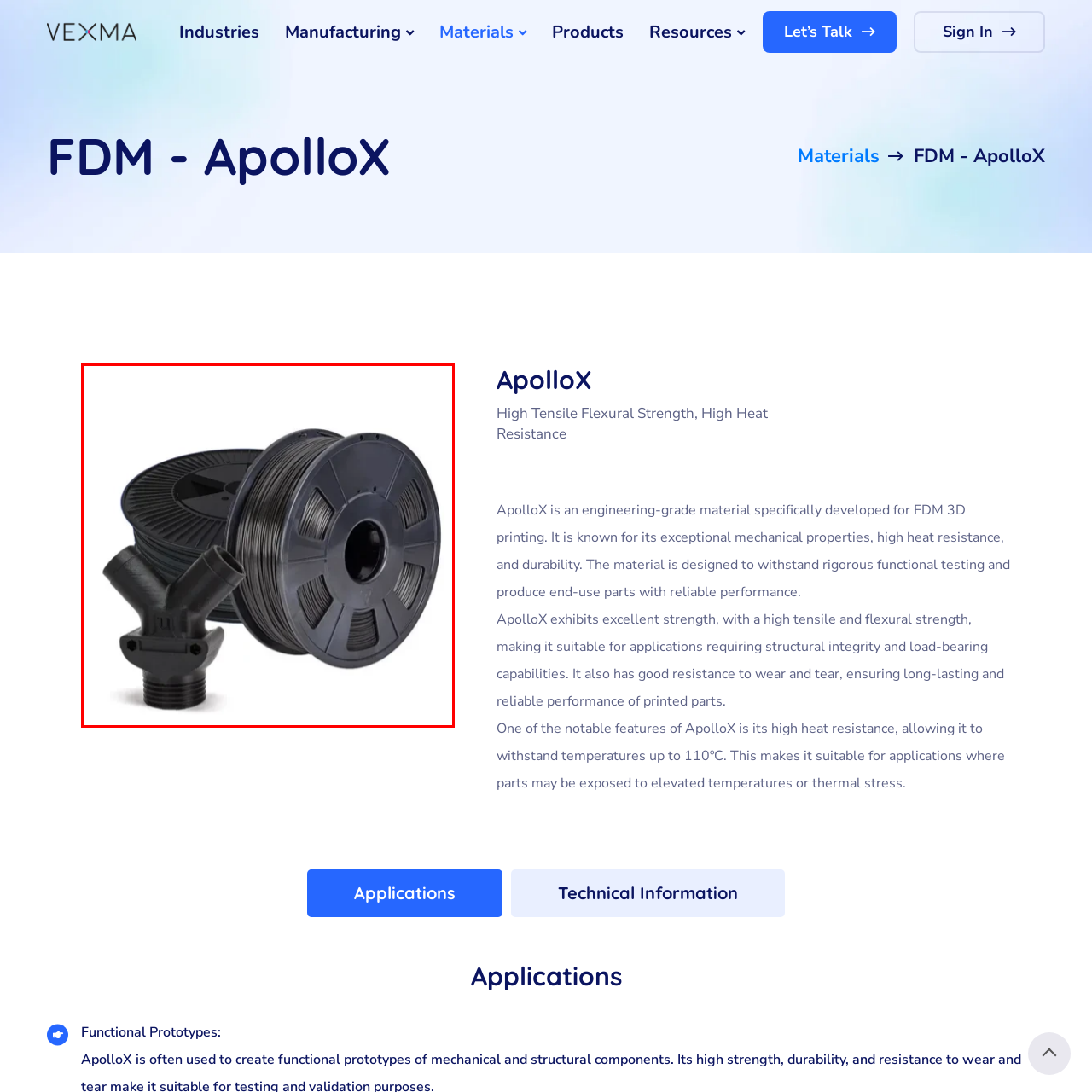Give an in-depth explanation of the image captured within the red boundary.

The image showcases ApolloX filament, an advanced 3D printing material known for its exceptional engineering-grade properties. Front and center is a spool of ApolloX filament, characterized by its rich dark color, designed specifically for Fused Deposition Modeling (FDM) applications. Beside it, a printed component is prominently displayed, featuring a Y-shaped connector that exemplifies the material's capabilities in producing functional prototypes. This image highlights ApolloX’s strength and heat resistance, emphasizing its suitability for structural applications and environments exposed to elevated temperatures, making it an ideal choice for engineering professionals and hobbyists in the 3D printing community.